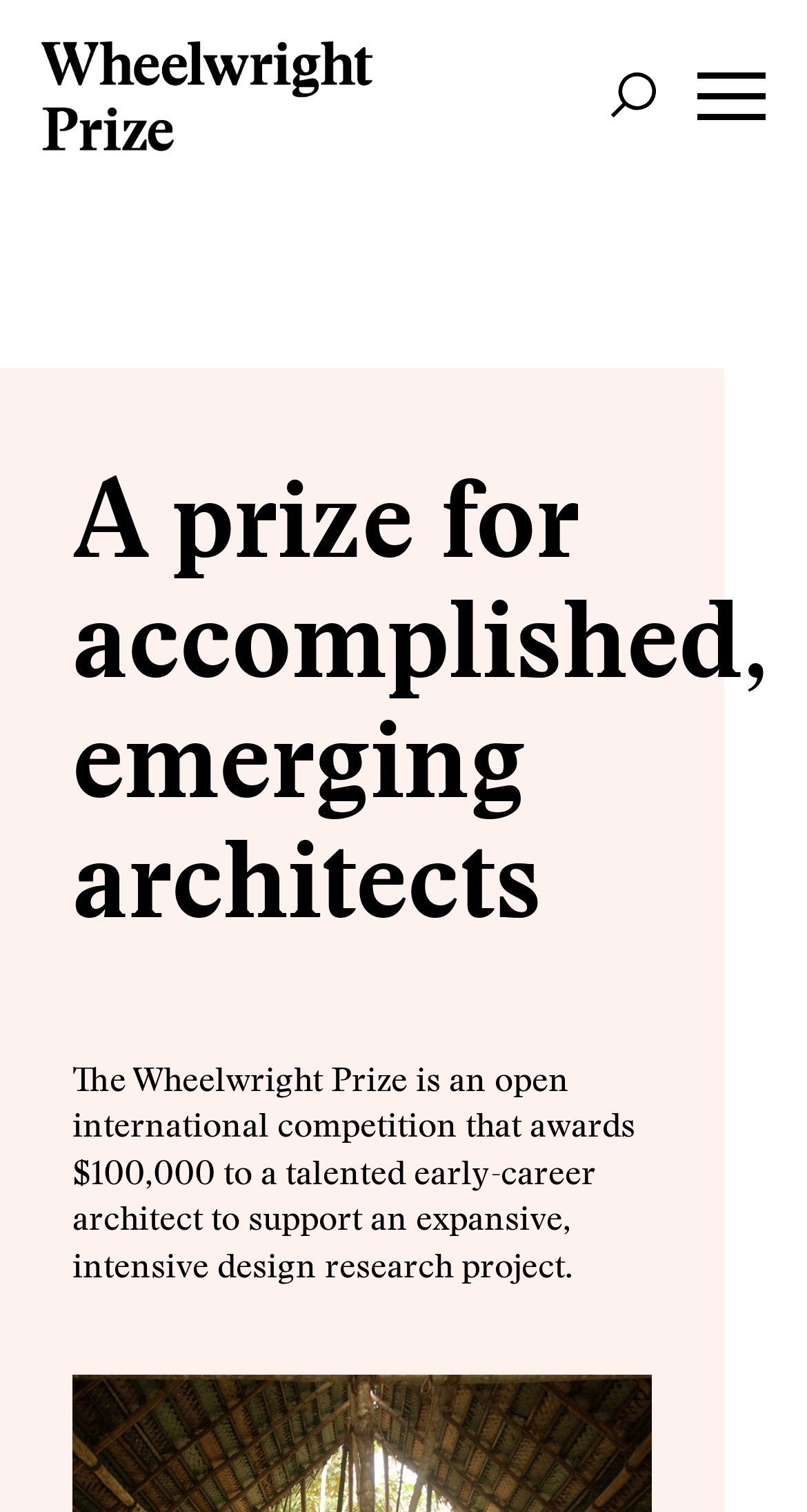What is the purpose of the Wheelwright Prize?
Can you provide a detailed and comprehensive answer to the question?

I inferred the purpose of the Wheelwright Prize by understanding the context of the webpage, which mentions 'advancing original architectural research that shows potential to make a significant impact on architectural discourse' in the meta description, and also describes the prize as supporting 'an expansive, intensive design research project' on the webpage itself.